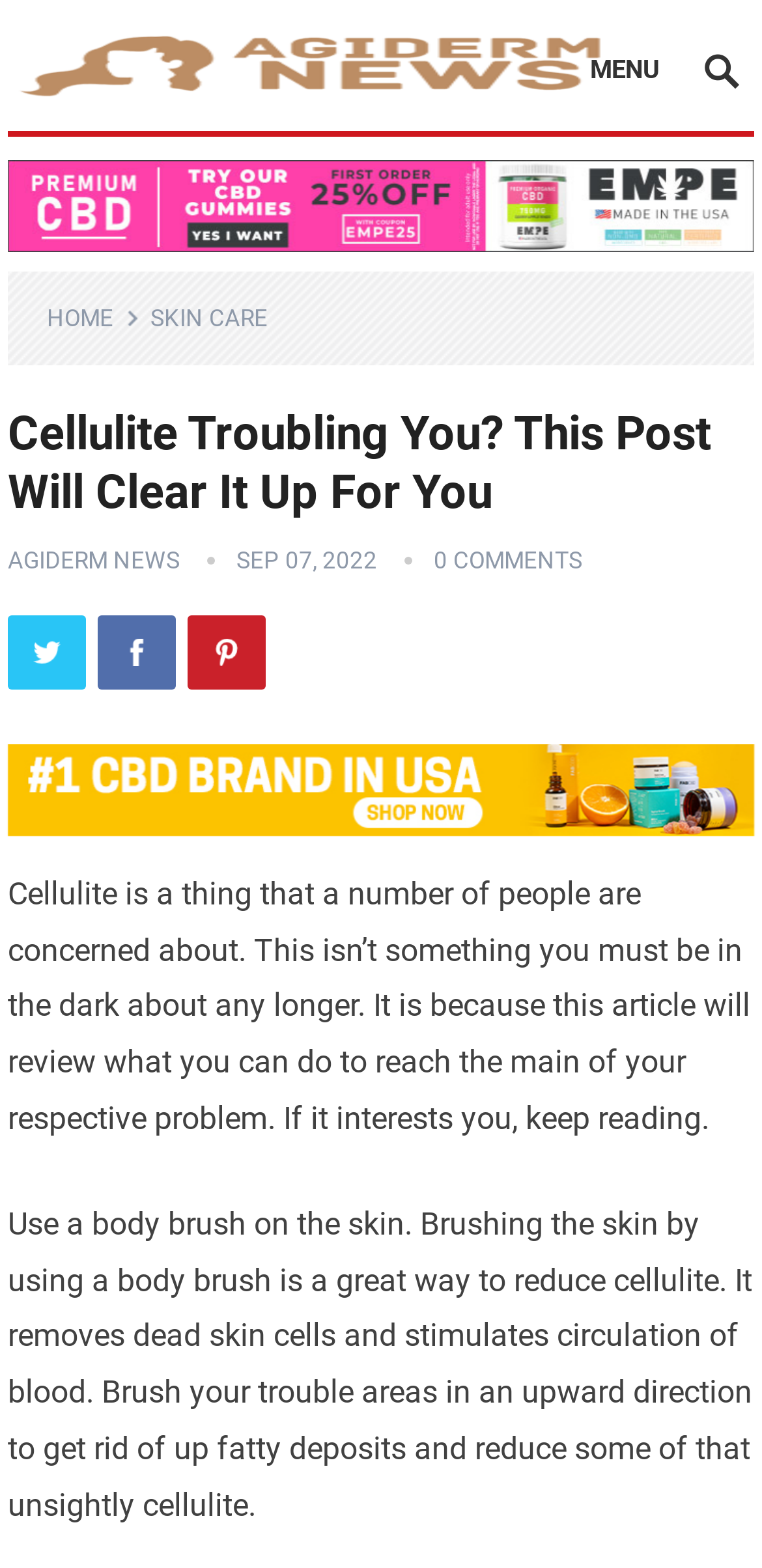Offer a meticulous description of the webpage's structure and content.

The webpage is about cellulite, a common concern for many people. At the top left, there is a link with no text, and next to it, there is a larger link with an image. Below these links, there is a menu section with the title "MENU" on the right side of the page. The menu has three links: "HOME", "SKIN CARE", and another link with no text.

Below the menu, there is a header section that spans the entire width of the page. The header contains a heading that reads "Cellulite Troubling You? This Post Will Clear It Up For You" and a link to "AGIDERM NEWS". On the same line, there is a date "SEP 07, 2022" and a link to "0 COMMENTS". Below this line, there are three social media links: "Twitter", "Facebook", and "Pinterest", each with its corresponding icon.

The main content of the page starts below the header section. There is a brief introduction to the topic of cellulite, stating that it's a common concern and that the article will provide solutions. Below the introduction, there is a section of text that provides a tip on how to reduce cellulite, which is to use a body brush on the skin to remove dead skin cells and stimulate blood circulation. The text also provides specific instructions on how to brush the skin to get rid of fatty deposits and reduce cellulite.